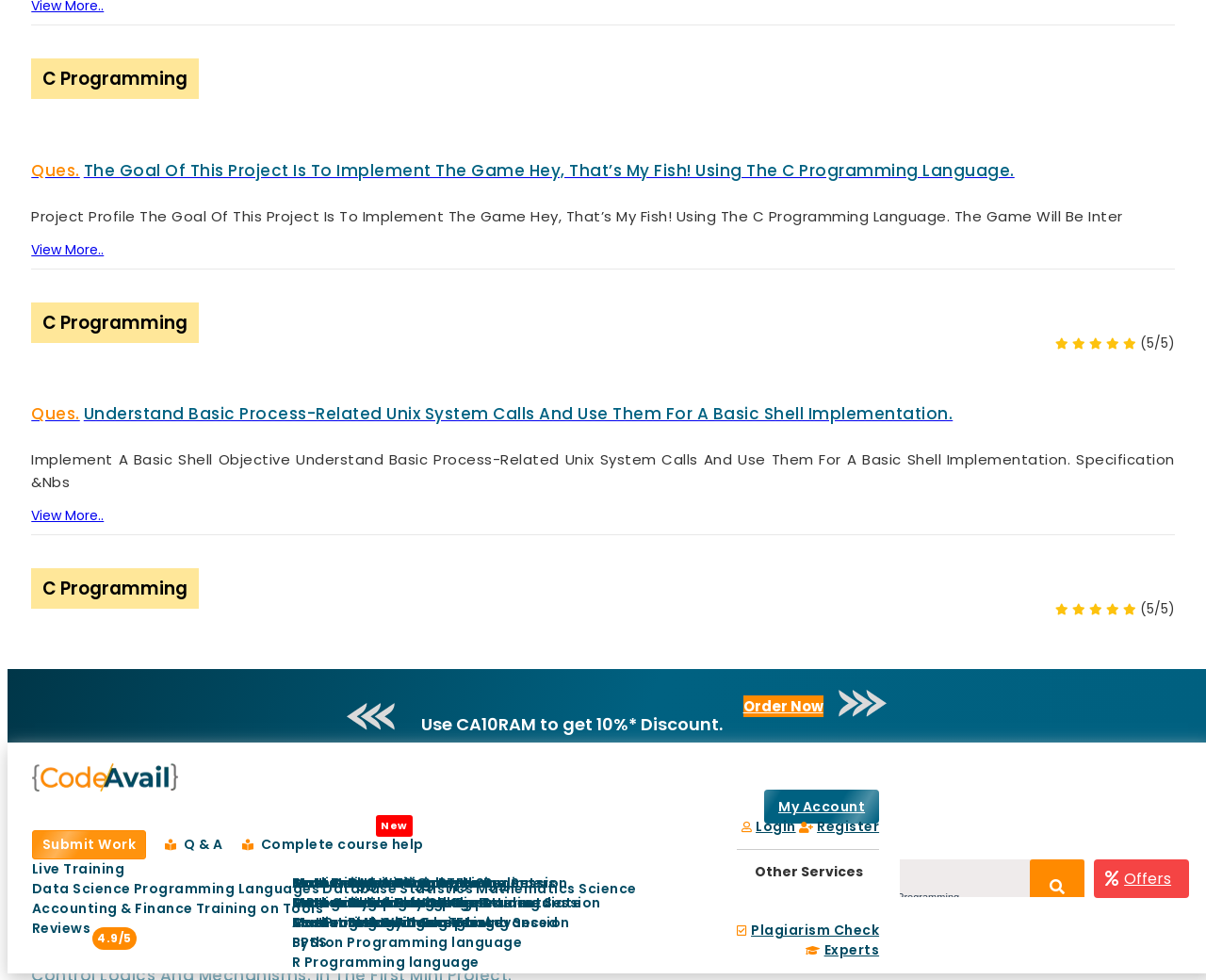Please find the bounding box coordinates of the element's region to be clicked to carry out this instruction: "Read about the honor code".

[0.006, 0.788, 0.087, 0.811]